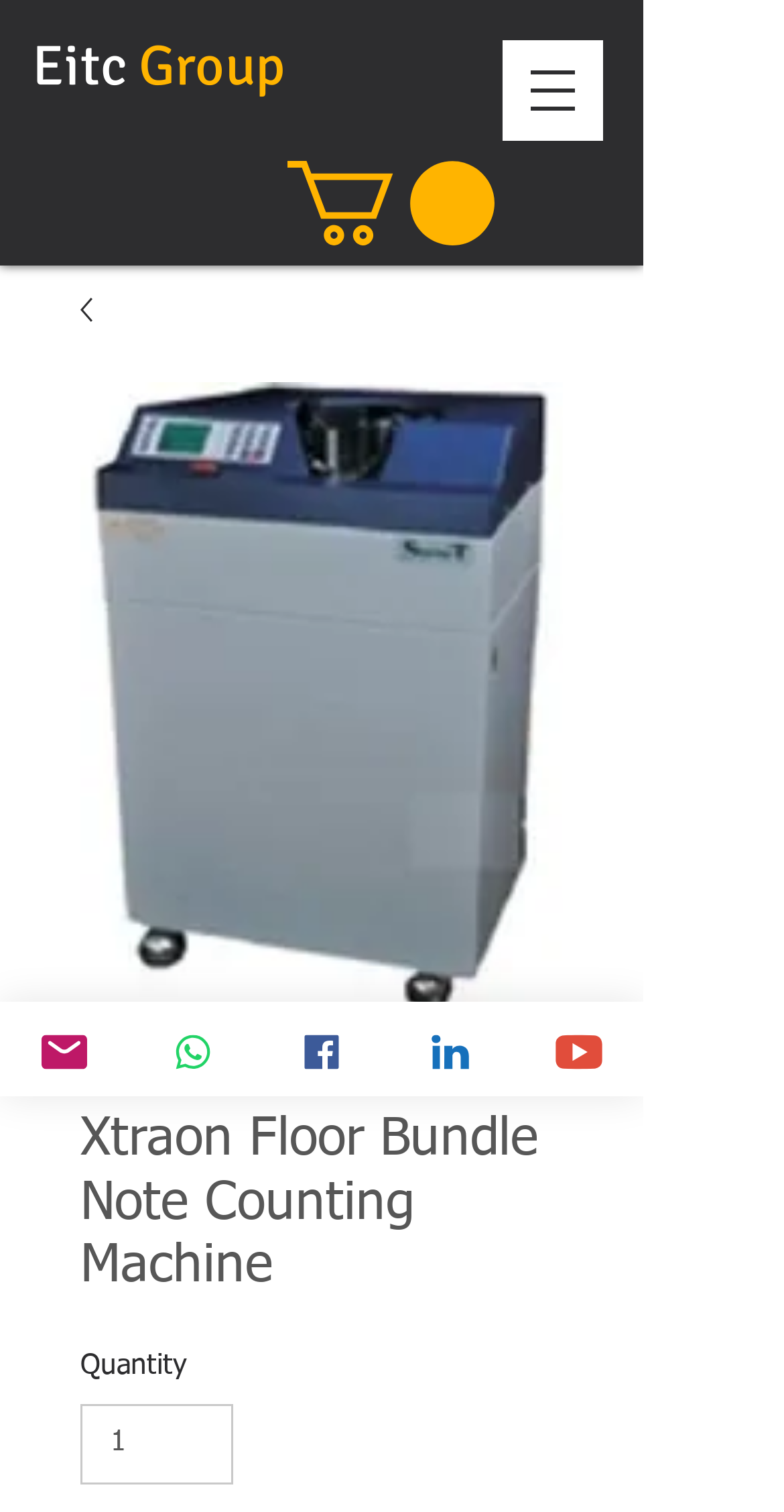Based on what you see in the screenshot, provide a thorough answer to this question: What is the purpose of the spinbutton?

I inferred the purpose of the spinbutton by its label 'Quantity' and its functionality, which allows users to input a value between 1 and 99999.